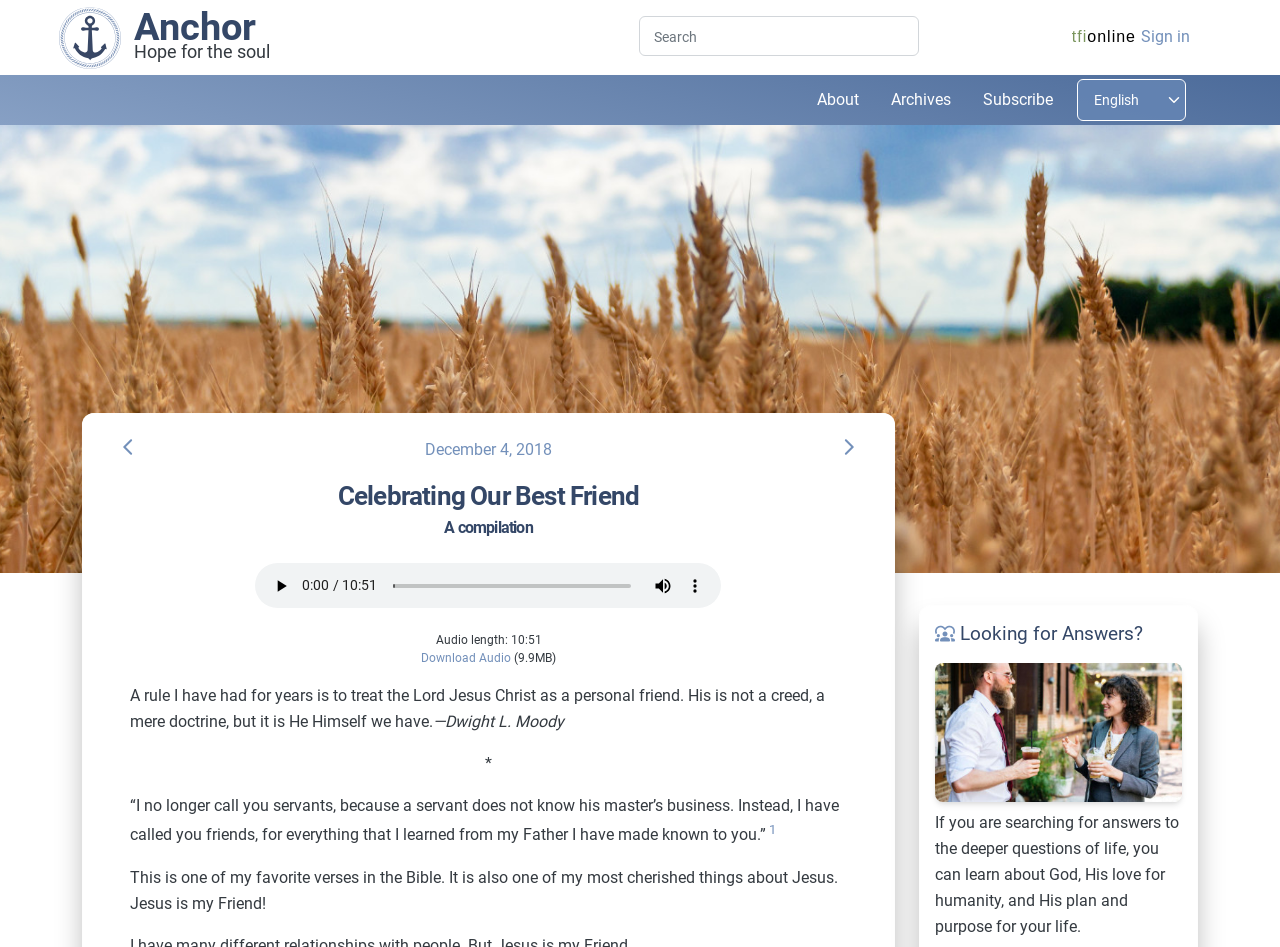Determine the bounding box coordinates of the area to click in order to meet this instruction: "Go to the most recent post".

[0.046, 0.029, 0.095, 0.049]